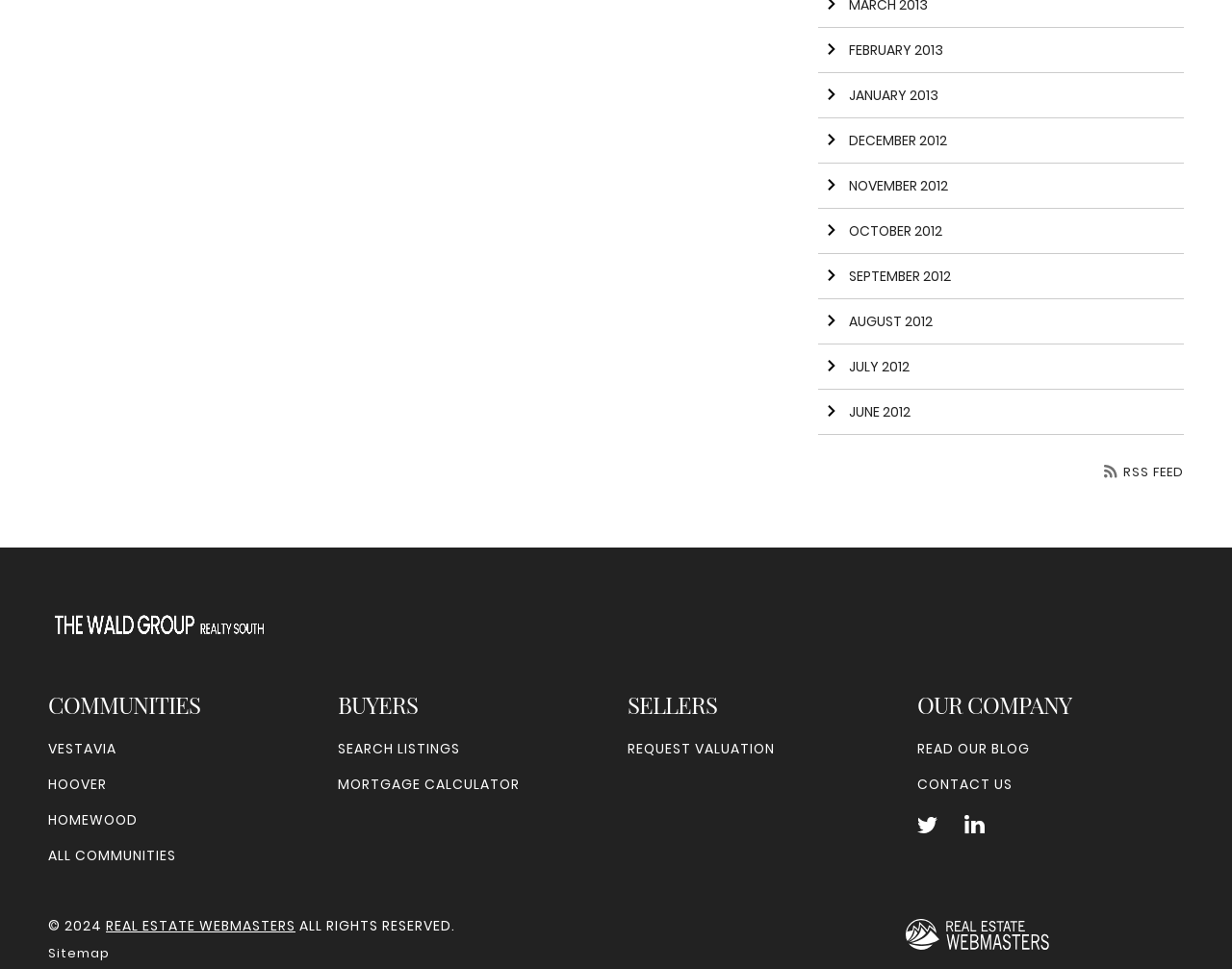Answer briefly with one word or phrase:
What is the last link in the 'OUR COMPANY' section?

CONTACT US